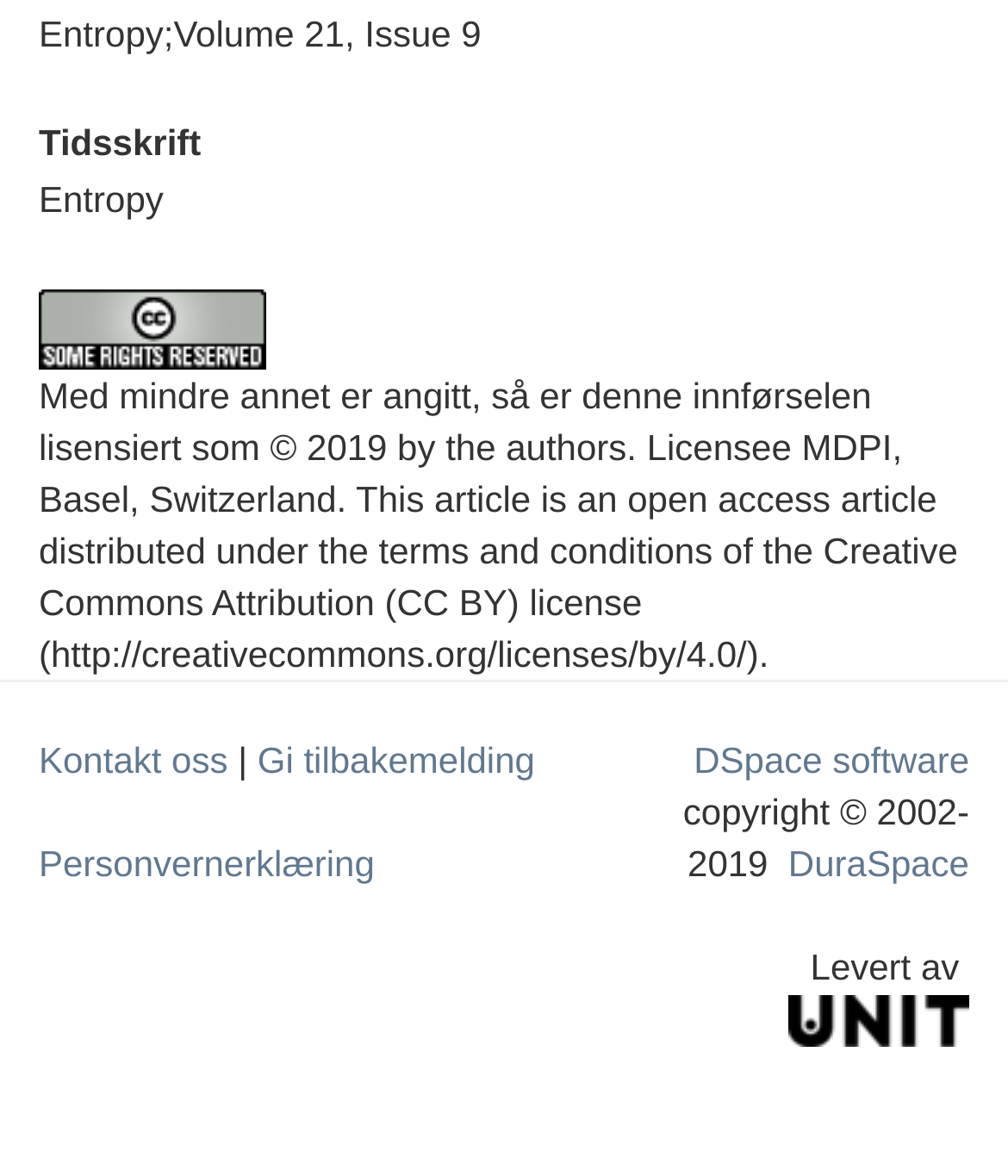What is the copyright year range?
Using the image, provide a detailed and thorough answer to the question.

The copyright year range can be found in the StaticText element with the text 'copyright © 2002-2019' at the bottom of the page.